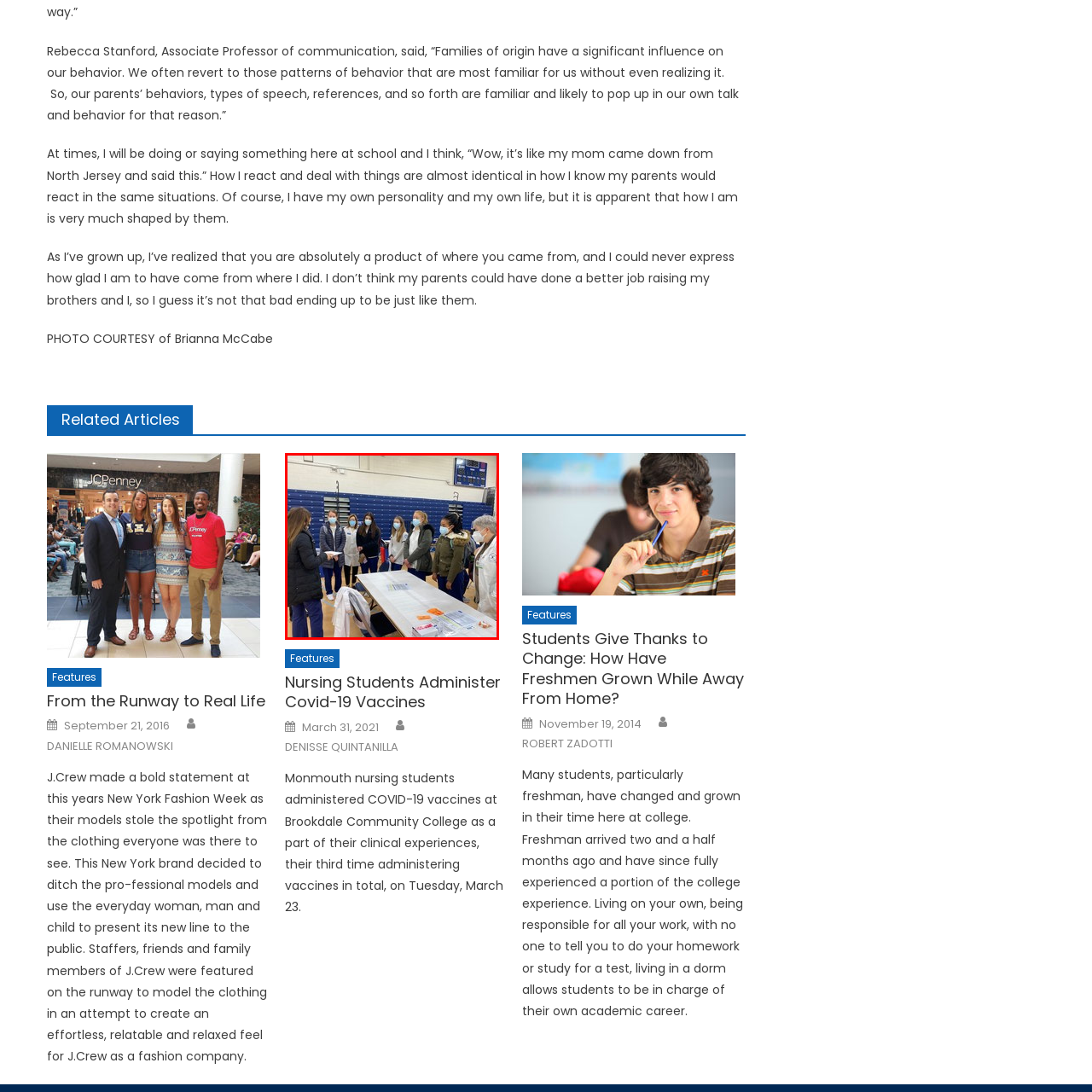What is on the table in front of the students?
Focus on the red bounded area in the image and respond to the question with a concise word or phrase.

Vaccination supplies